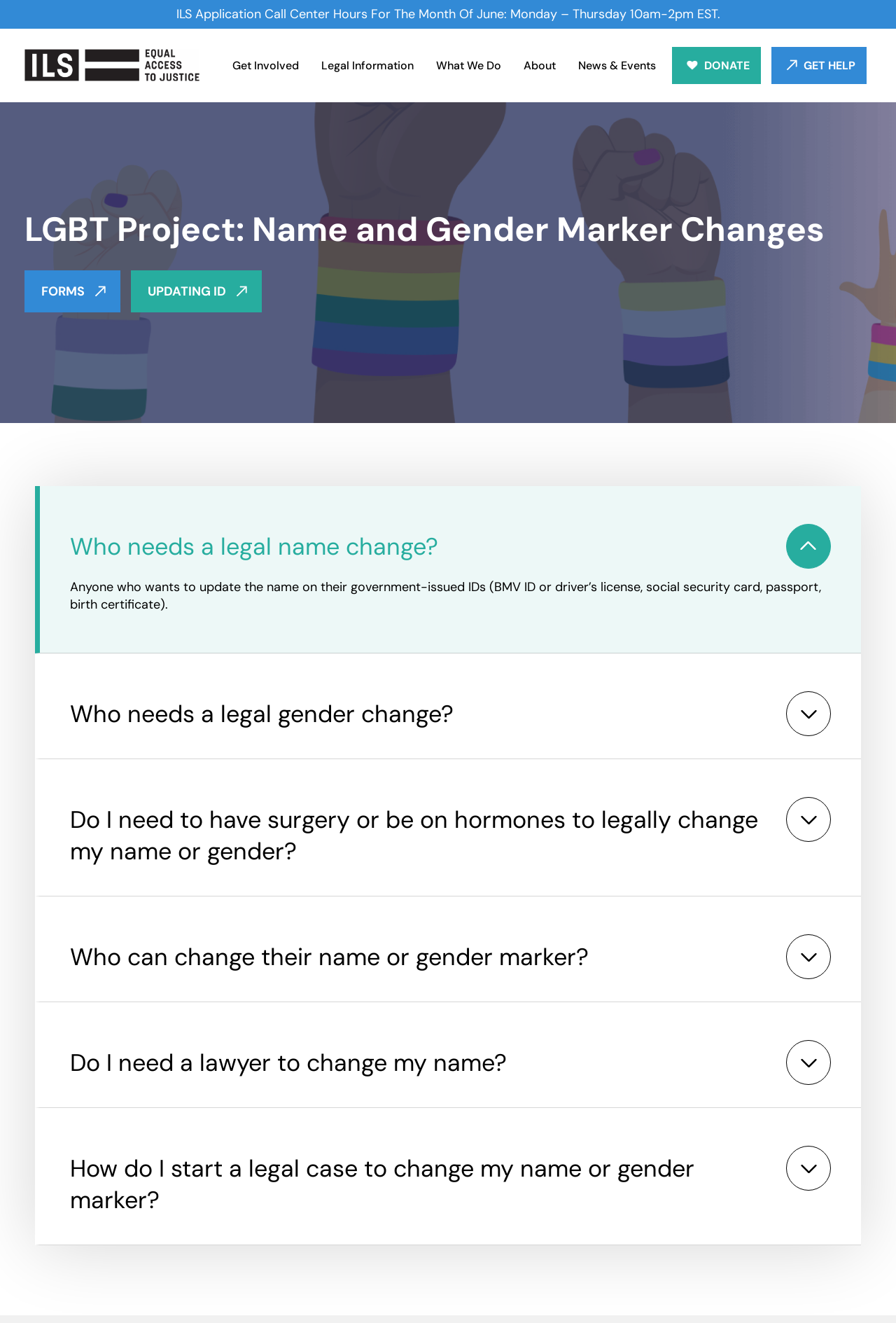What is the purpose of the 'FORMS' link?
Use the image to answer the question with a single word or phrase.

To access forms for name and gender marker changes